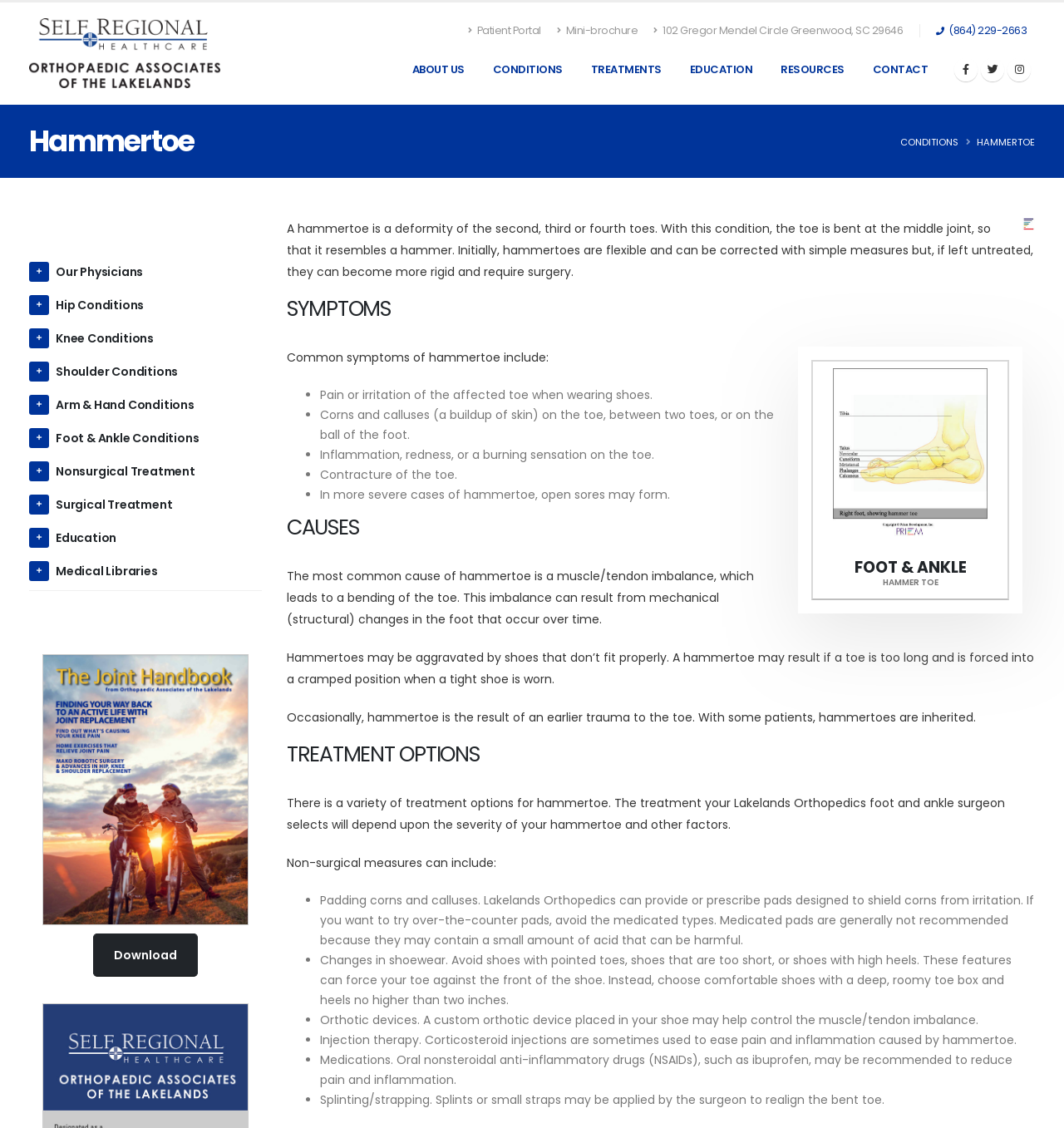Could you please study the image and provide a detailed answer to the question:
What is a hammertoe?

According to the webpage, a hammertoe is a deformity of the second, third or fourth toes, where the toe is bent at the middle joint, resembling a hammer.